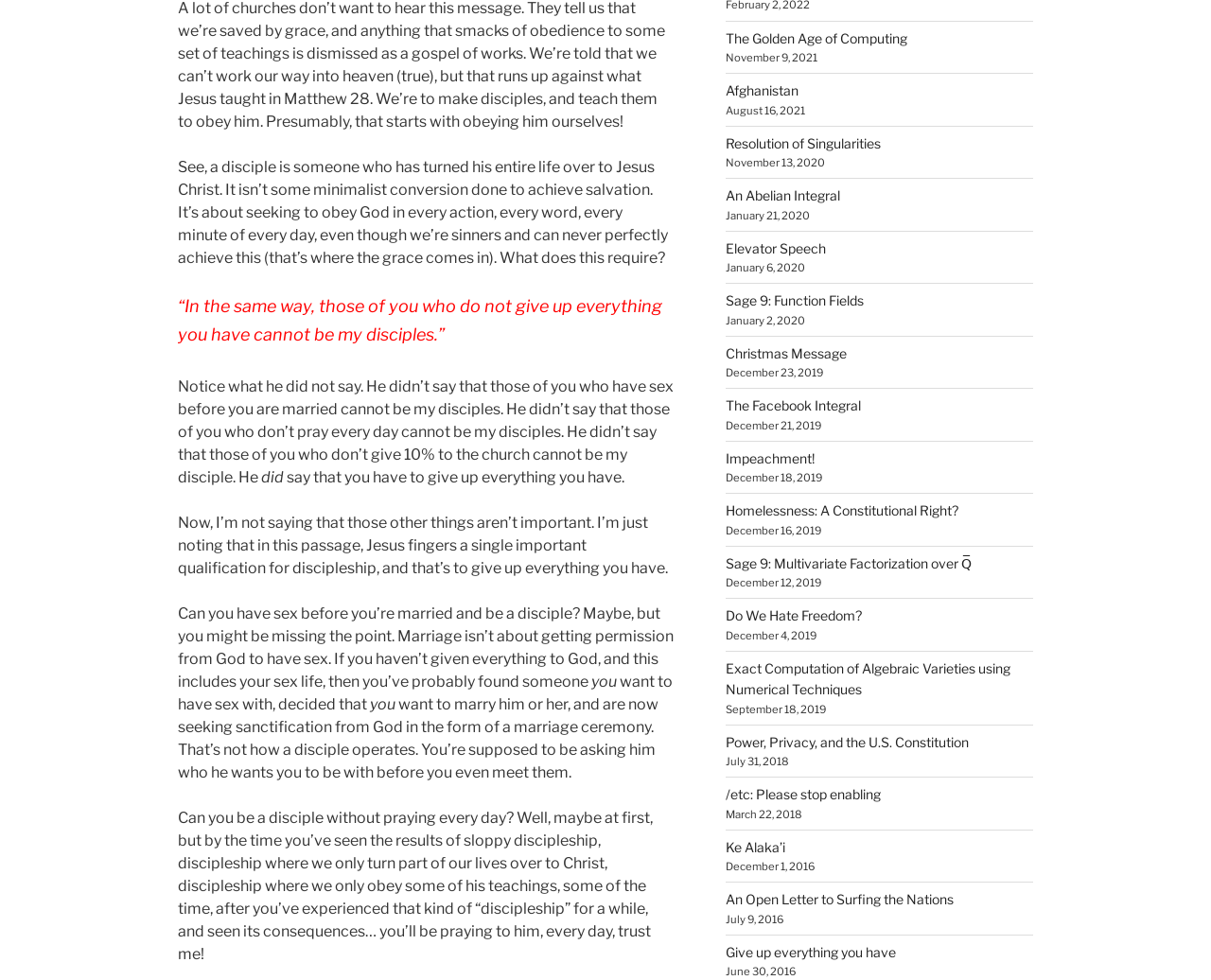Using the description: "Anders Norén", determine the UI element's bounding box coordinates. Ensure the coordinates are in the format of four float numbers between 0 and 1, i.e., [left, top, right, bottom].

None